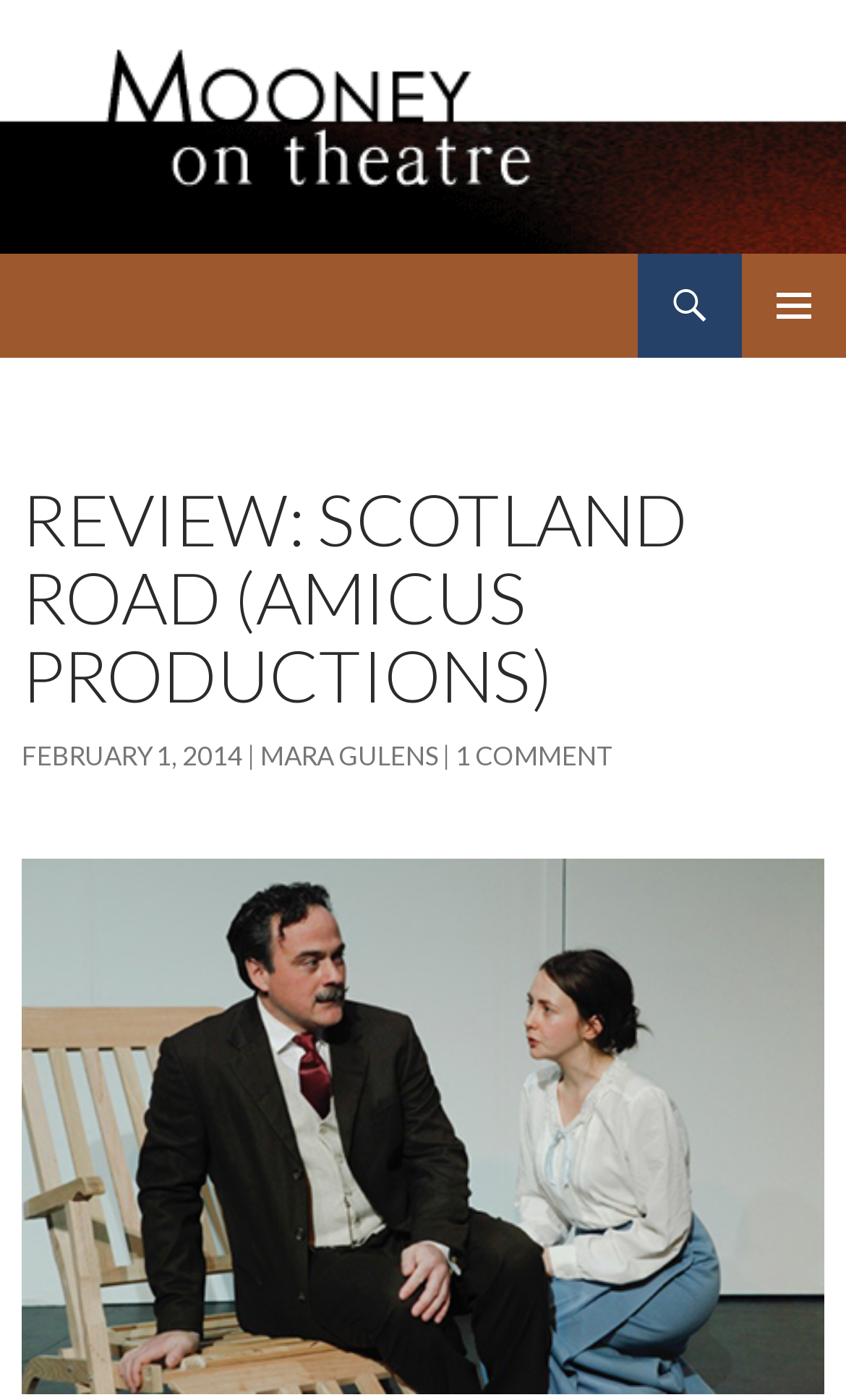Give a detailed explanation of the elements present on the webpage.

The webpage is a review of the play "Scotland Road" produced by Amicus Productions, published on the Mooney on Theatre website. At the top left corner, there is a logo of Mooney on Theatre, which is duplicated as two separate images. Next to the logo, there is a heading that reads "Mooney on Theatre" with a link to the website's homepage. 

On the top right corner, there are three links: "Search", "PRIMARY MENU", and "SKIP TO CONTENT". The "SKIP TO CONTENT" link is positioned slightly below the other two links. 

Below the top navigation bar, there is a header section that spans the entire width of the page. Within this section, there is a heading that reads "REVIEW: SCOTLAND ROAD (AMICUS PRODUCTIONS)" in a larger font size. 

Underneath the heading, there are three links: "FEBRUARY 1, 2014" which indicates the publication date, "MARA GULENS" which is likely the author's name, and "1 COMMENT" which suggests that there is one comment on the review. These links are positioned in a horizontal line, with the date on the left, the author's name in the middle, and the comment count on the right.